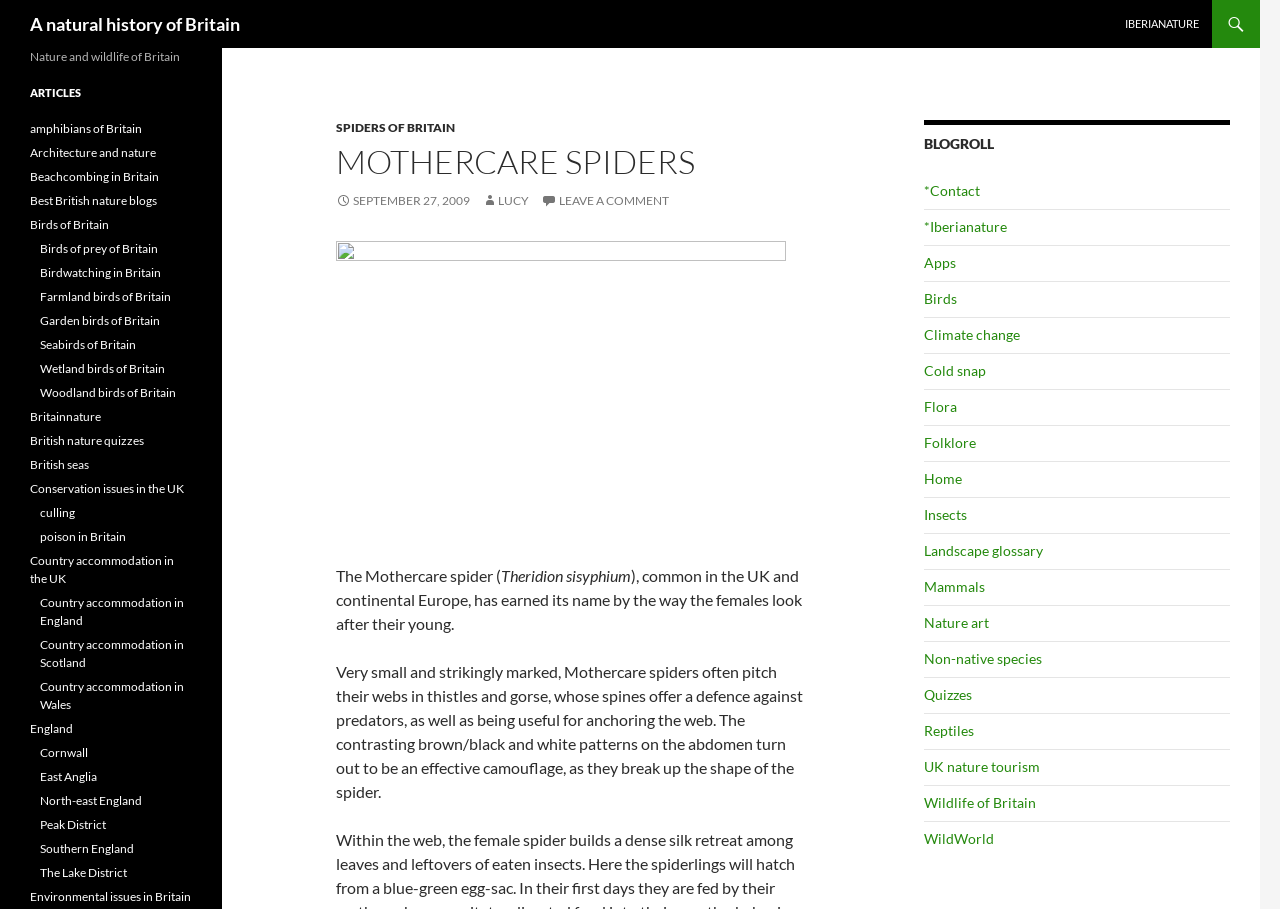Determine the bounding box coordinates of the element that should be clicked to execute the following command: "Visit the IBERIANATURE website".

[0.87, 0.0, 0.946, 0.053]